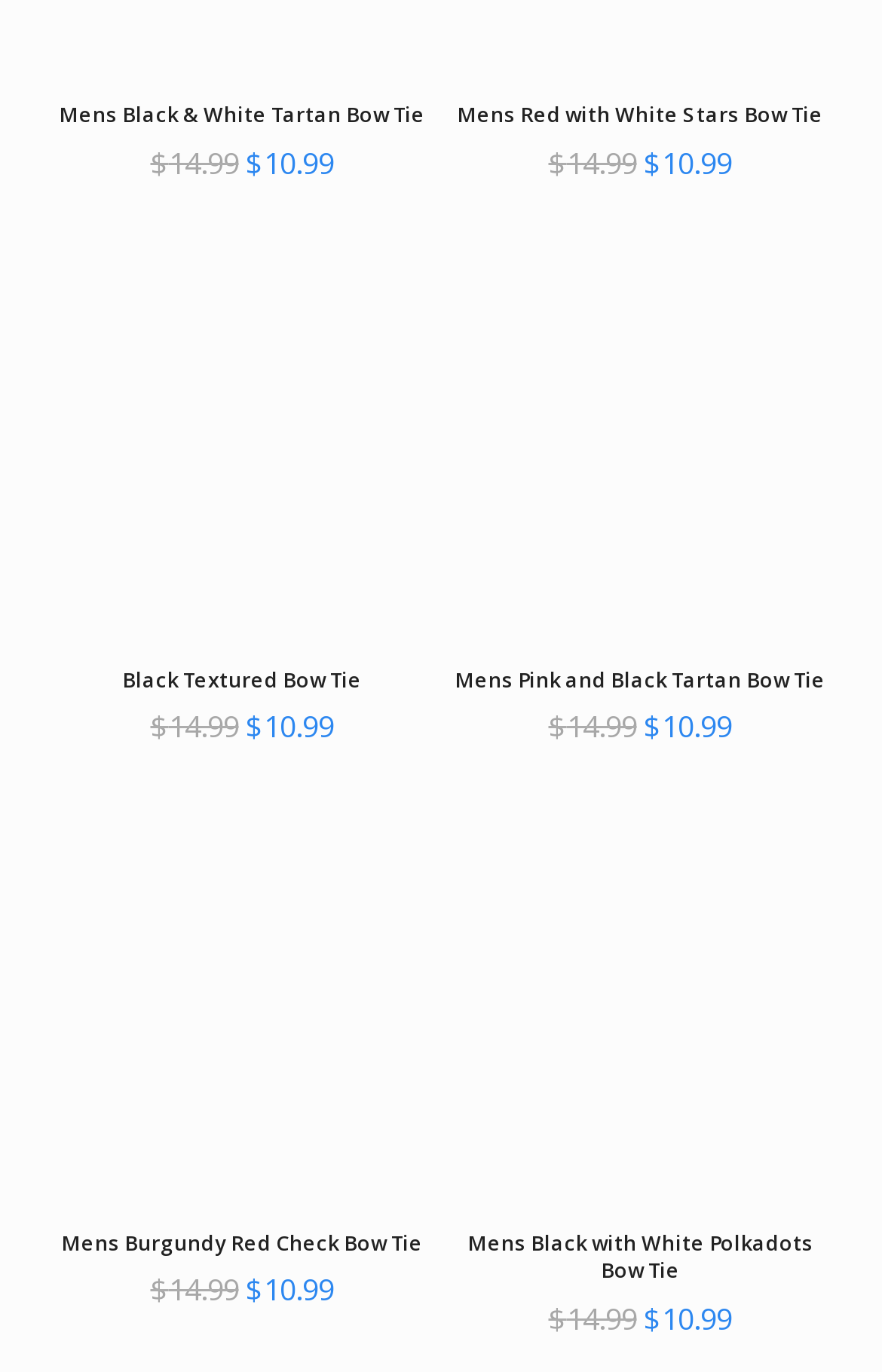Can you provide the bounding box coordinates for the element that should be clicked to implement the instruction: "Check the image of 'Mens Burgundy Red Check Bow Tie'"?

[0.062, 0.594, 0.487, 0.868]